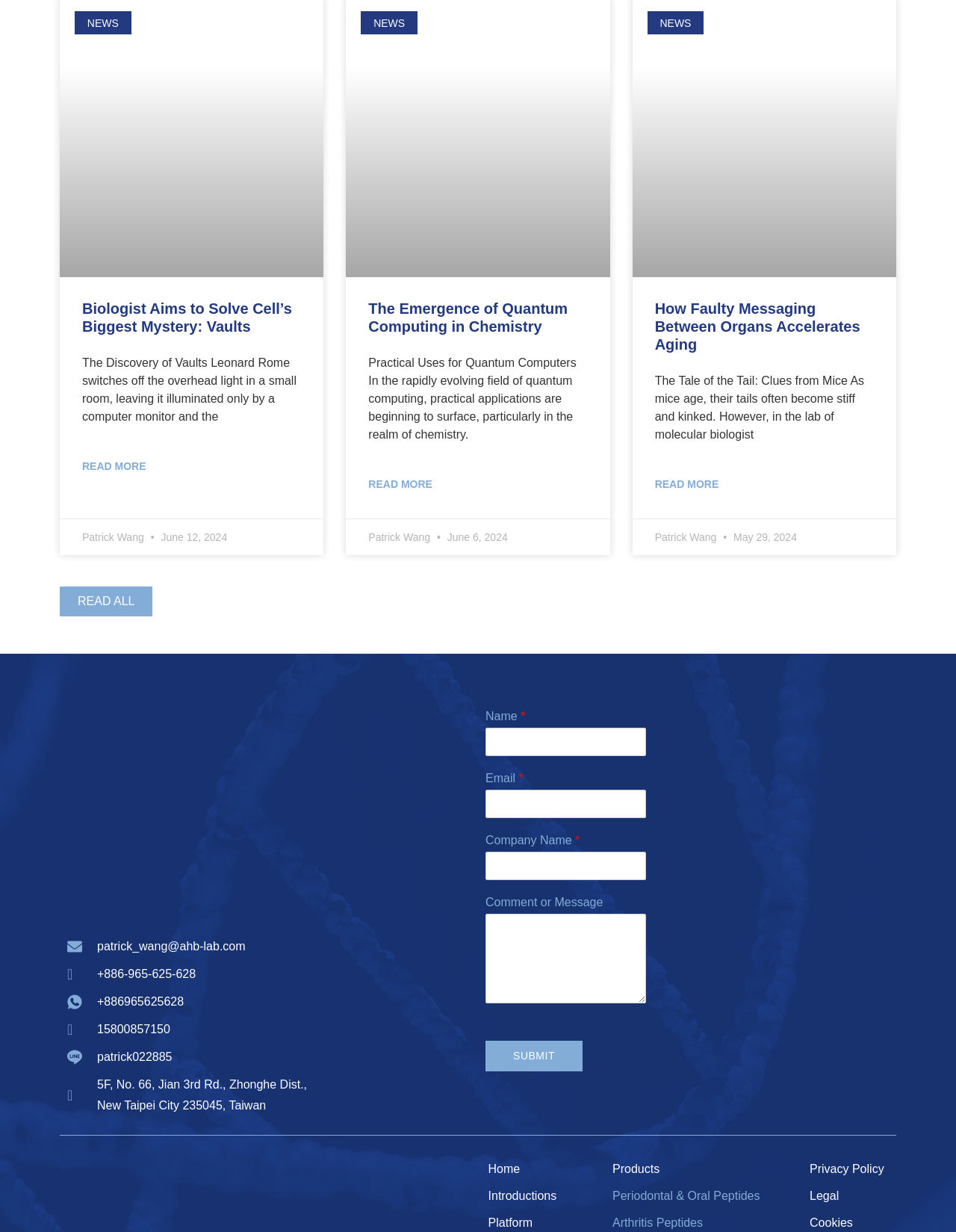Pinpoint the bounding box coordinates of the clickable element to carry out the following instruction: "Click the 'Home' link."

[0.511, 0.944, 0.544, 0.954]